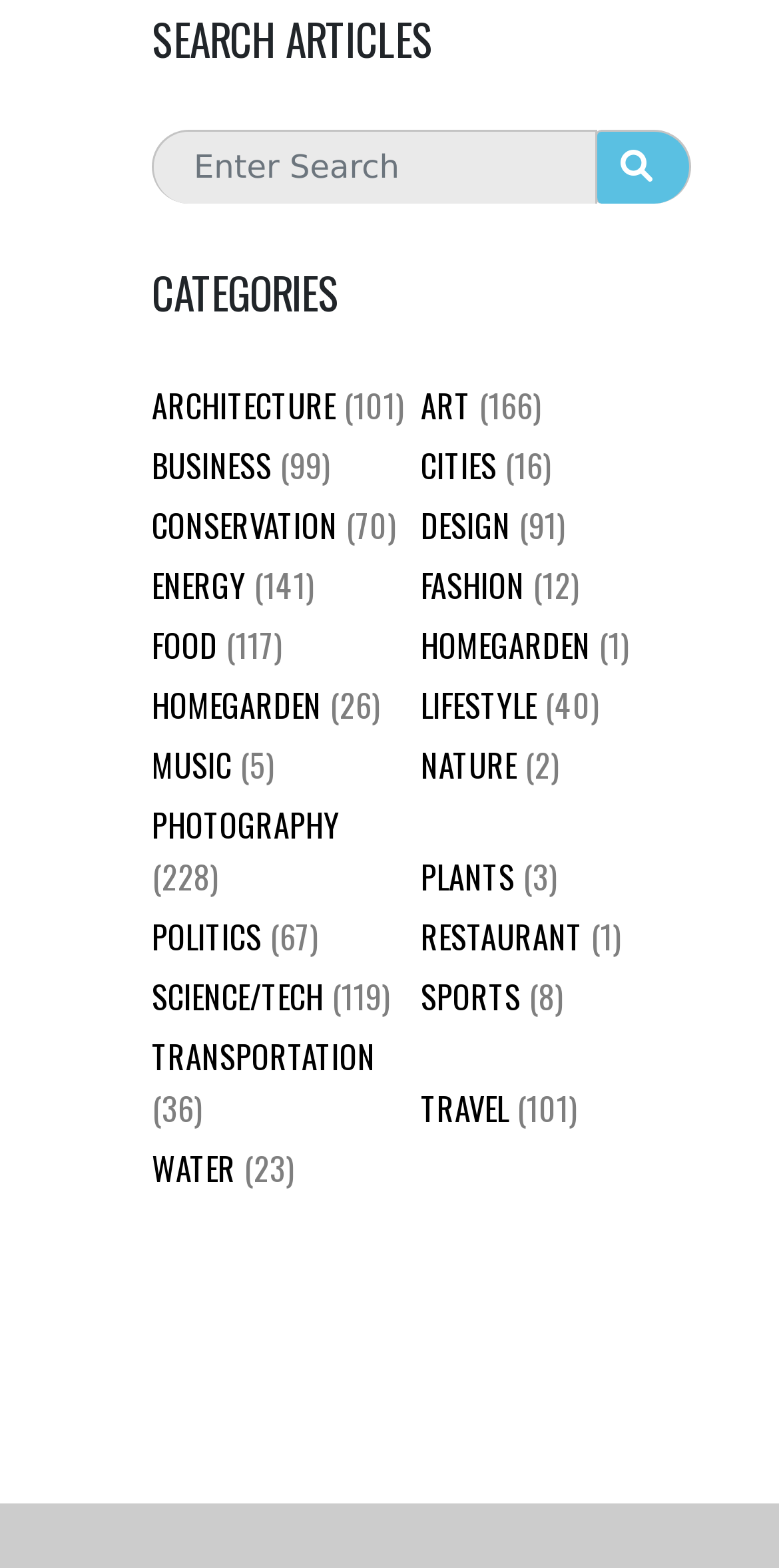Where is the search button located?
We need a detailed and exhaustive answer to the question. Please elaborate.

The search button is located to the right of the search box, and it has a font awesome icon '', which is commonly used as a search icon.